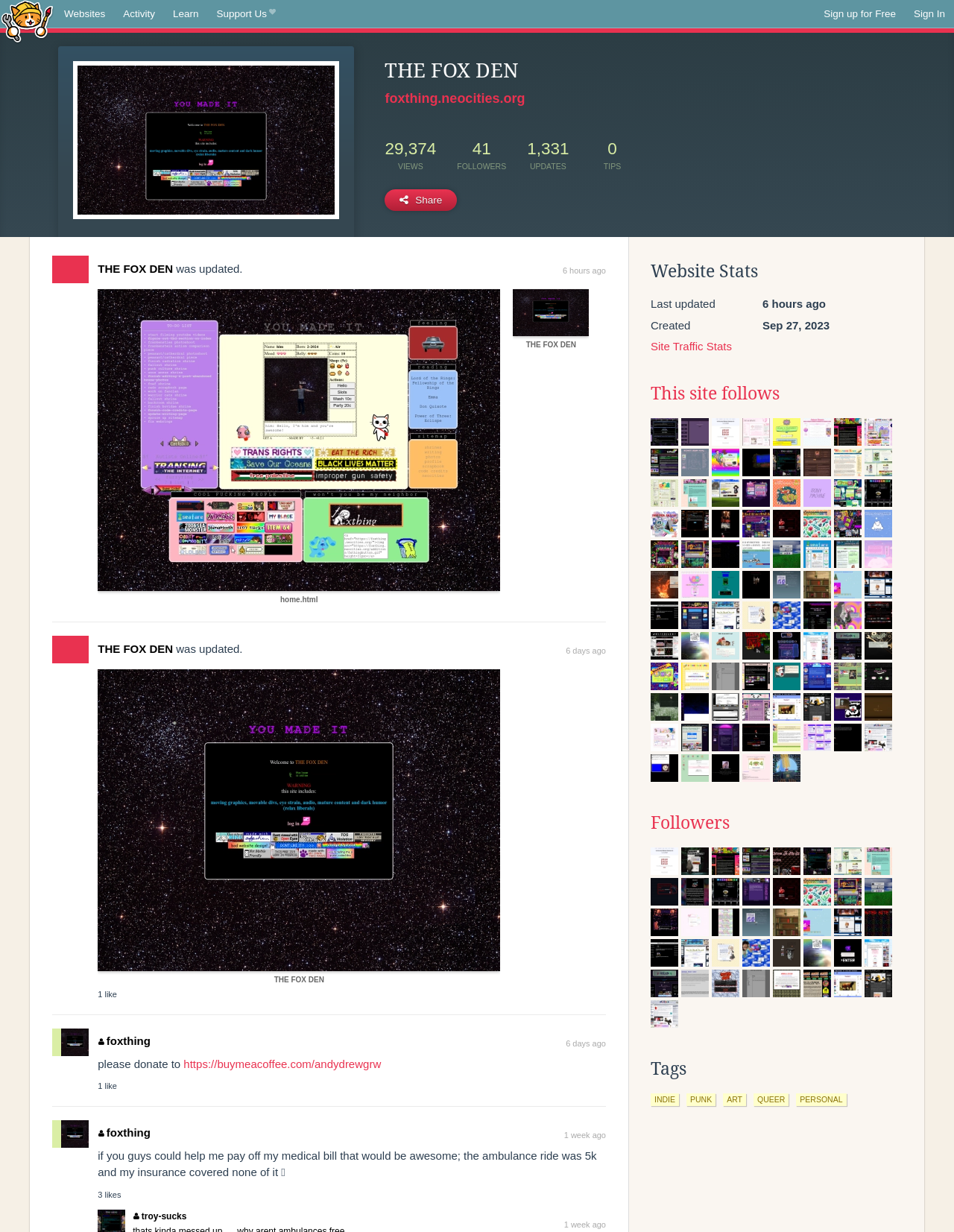Create an elaborate caption that covers all aspects of the webpage.

This webpage is about a website called "THE FOX DEN" on Neocities, a platform for creating and surfing websites for free. At the top, there are several links, including "Websites", "Activity", "Learn", "Support Us", "Sign up for Free", and "Sign In". Below these links, there is a heading "Neocities.org" with an image of the Neocities logo.

On the left side, there is a group of elements, including a link to "foxthing.neocities.org" and several static texts displaying statistics, such as "29,374 VIEWS", "41 FOLLOWERS", "1,331 UPDATES", and "0 TIPS". There is also a link to share the website and a link to the website's update history.

In the main content area, there are several sections. The first section displays a link to "home.html" with an image and a generic element. Below this, there are several links to updates on the website, including "THE FOX DEN was updated 6 hours ago" and "THE FOX DEN was updated 6 days ago". Each update has a link to the update and a static text displaying the update time.

The next section displays a static text asking for donations to help pay off a medical bill, followed by a link to a donation page. Below this, there are several links to updates, including one with a static text "if you guys could help me pay off my medical bill that would be awesome; the ambulance ride was 5k and my insurance covered none of it 👍".

On the right side, there is a heading "Website Stats" with several static texts displaying statistics, such as "Last updated 6 hours ago" and "Created Sep 27, 2023". There is also a link to "Site Traffic Stats" and a heading "This site follows" with several images.

Overall, this webpage is a profile page for a website on Neocities, displaying various statistics, updates, and links to the website's content.